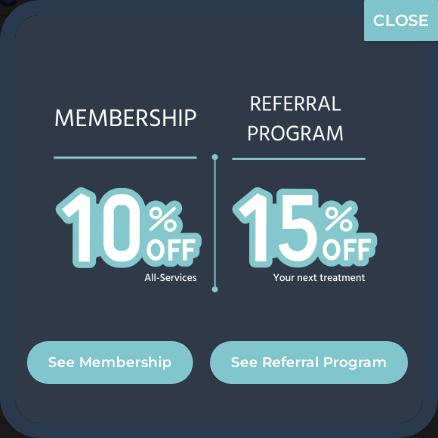What is the function of the button in the upper right corner? Look at the image and give a one-word or short phrase answer.

To close the banner